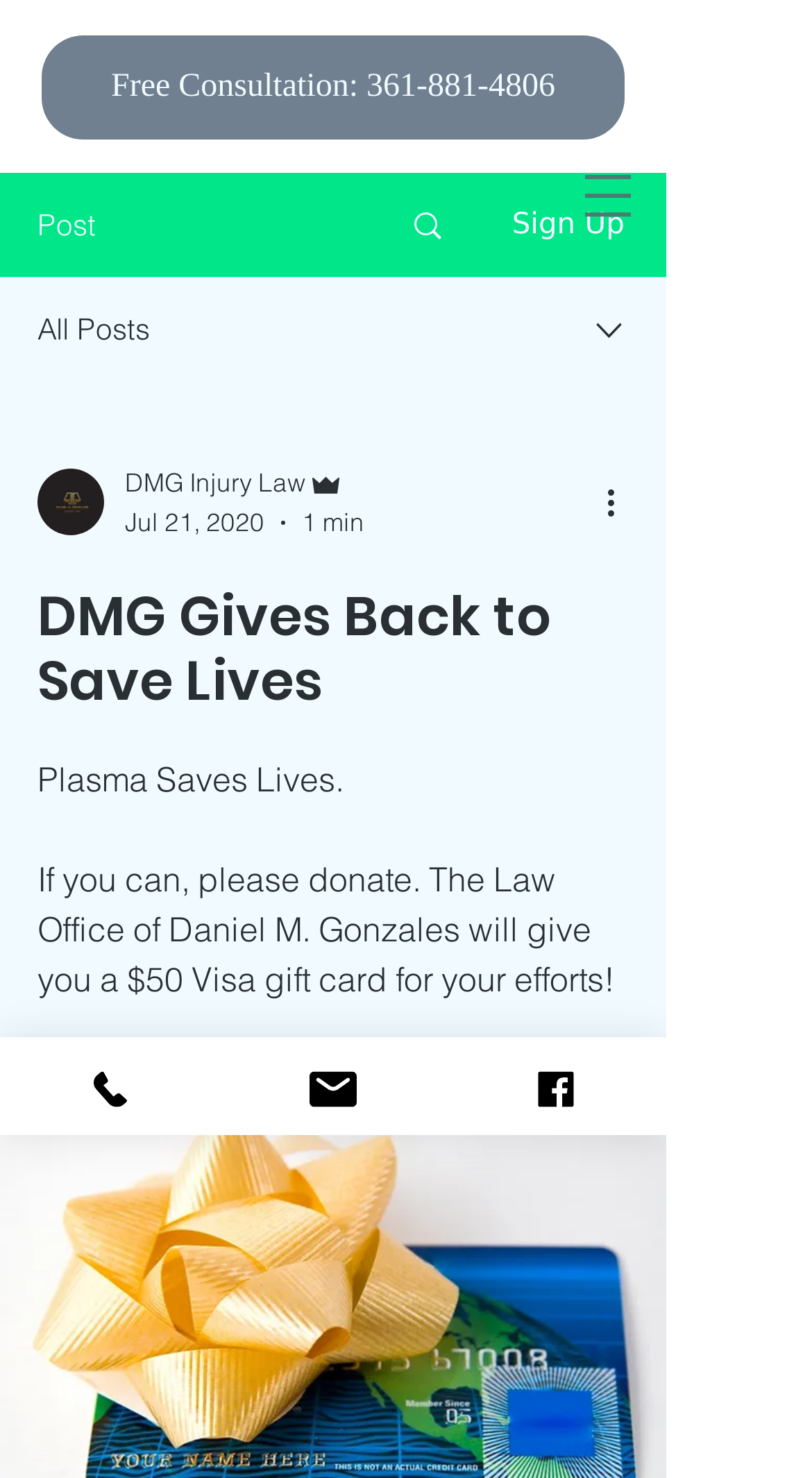What is the reward for donating plasma?
Can you provide a detailed and comprehensive answer to the question?

I read the text that says 'If you can, please donate. The Law Office of Daniel M. Gonzales will give you a $50 Visa gift card for your efforts!' and found that the reward for donating plasma is a $50 Visa gift card.